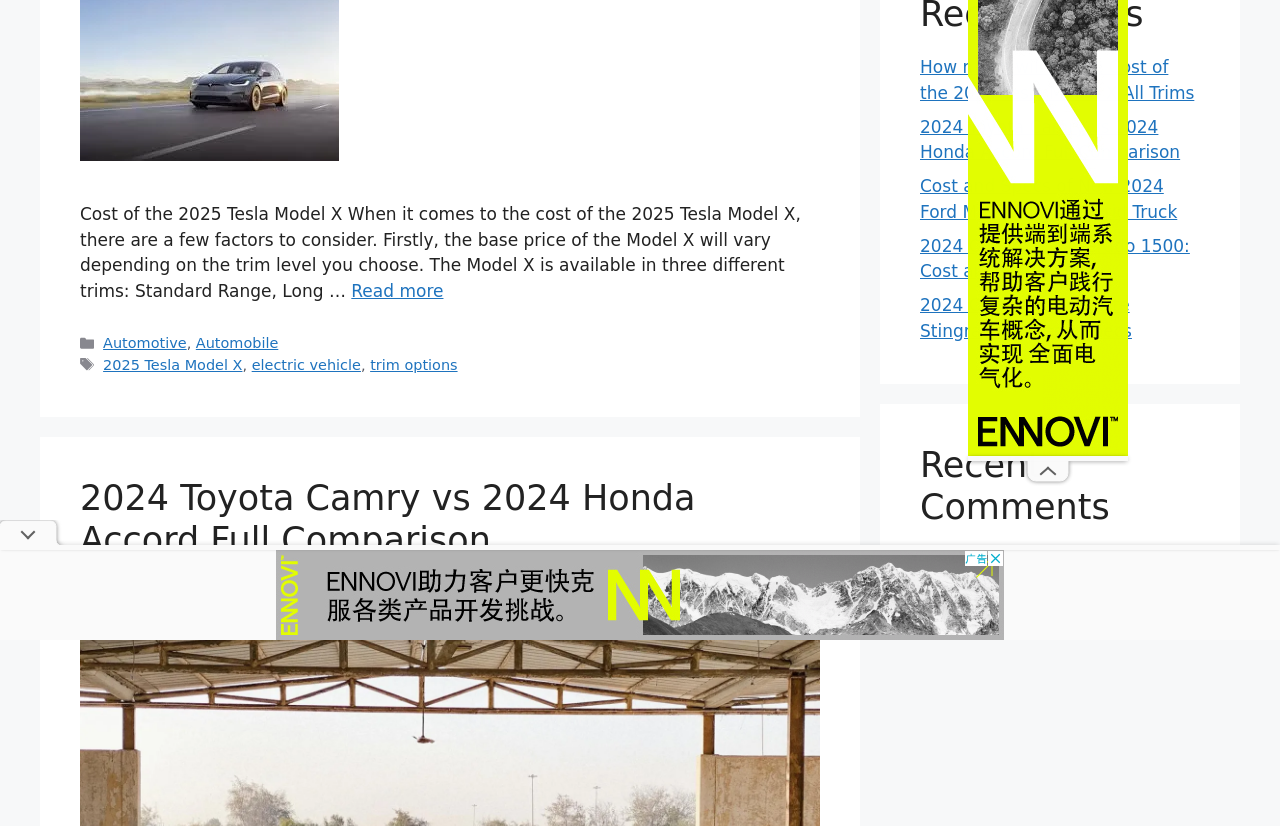Please specify the bounding box coordinates in the format (top-left x, top-left y, bottom-right x, bottom-right y), with values ranging from 0 to 1. Identify the bounding box for the UI component described as follows: 2025 Tesla Model X

[0.081, 0.407, 0.189, 0.426]